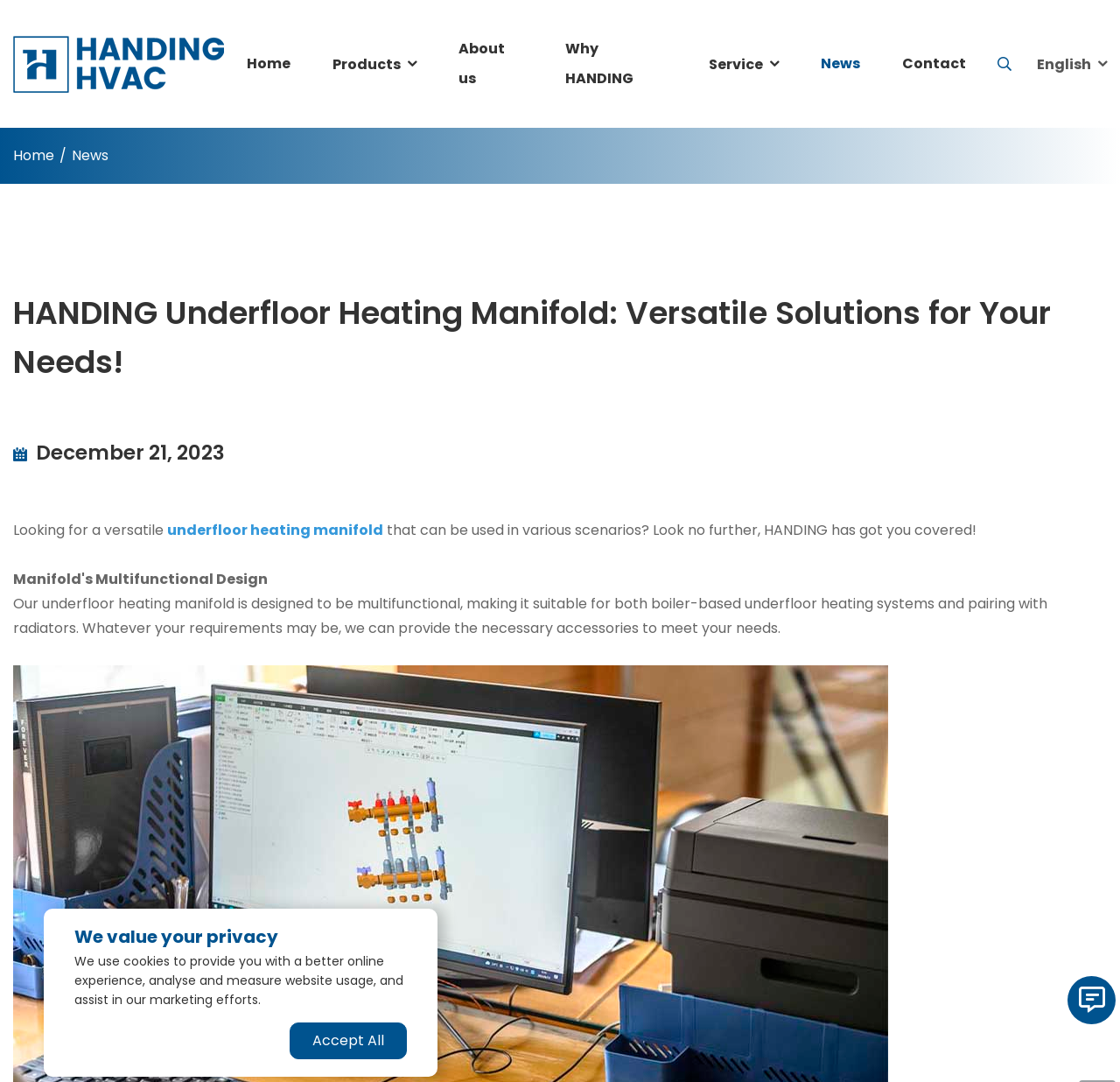What is the date mentioned on the webpage?
Please provide a detailed and thorough answer to the question.

I found an image element with a bounding box of [0.012, 0.413, 0.024, 0.426] and an adjacent StaticText element with the text 'December 21, 2023'. This suggests that the date mentioned on the webpage is December 21, 2023.